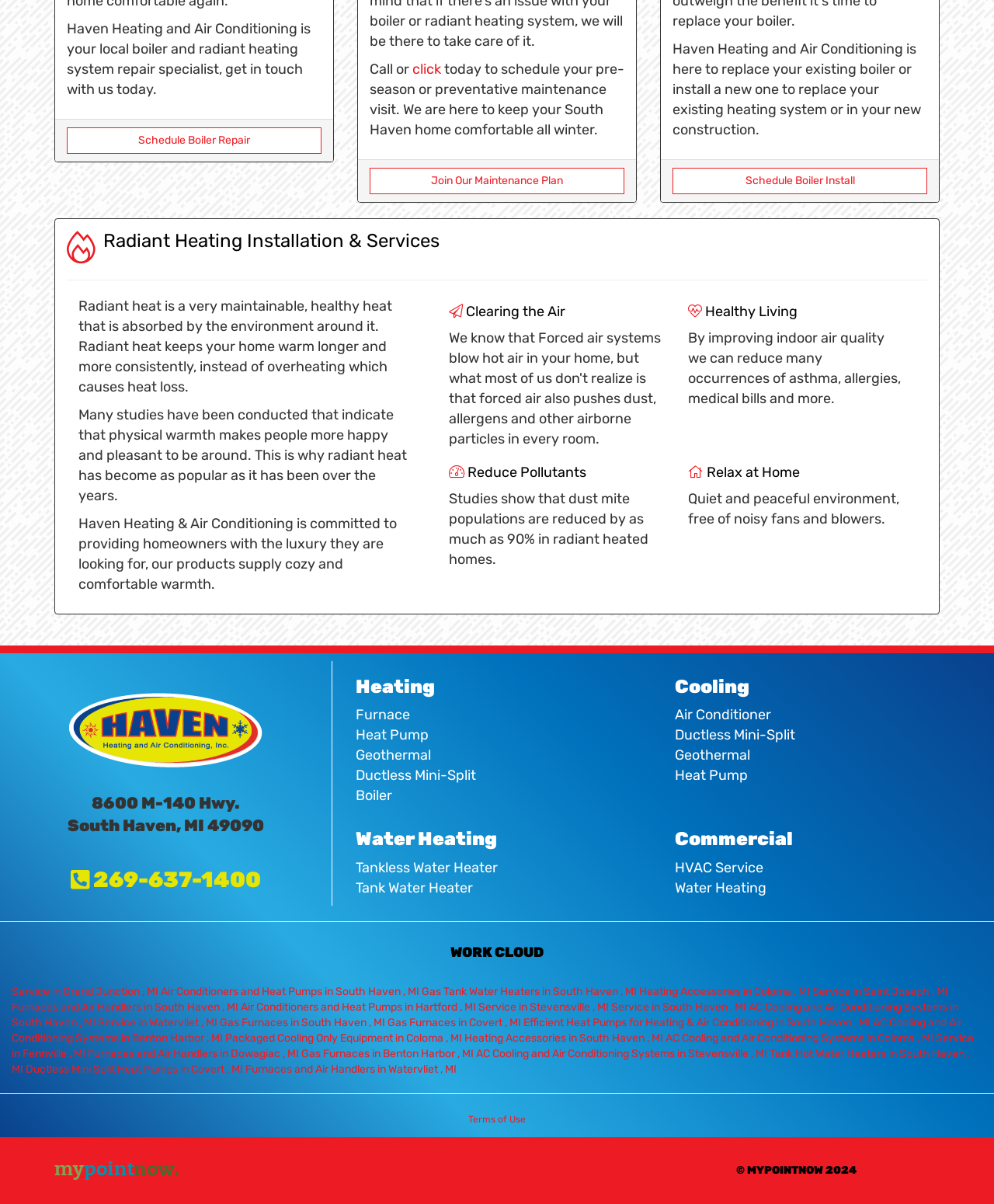Respond to the question below with a single word or phrase: What is the benefit of radiant heat?

Physical warmth makes people happy